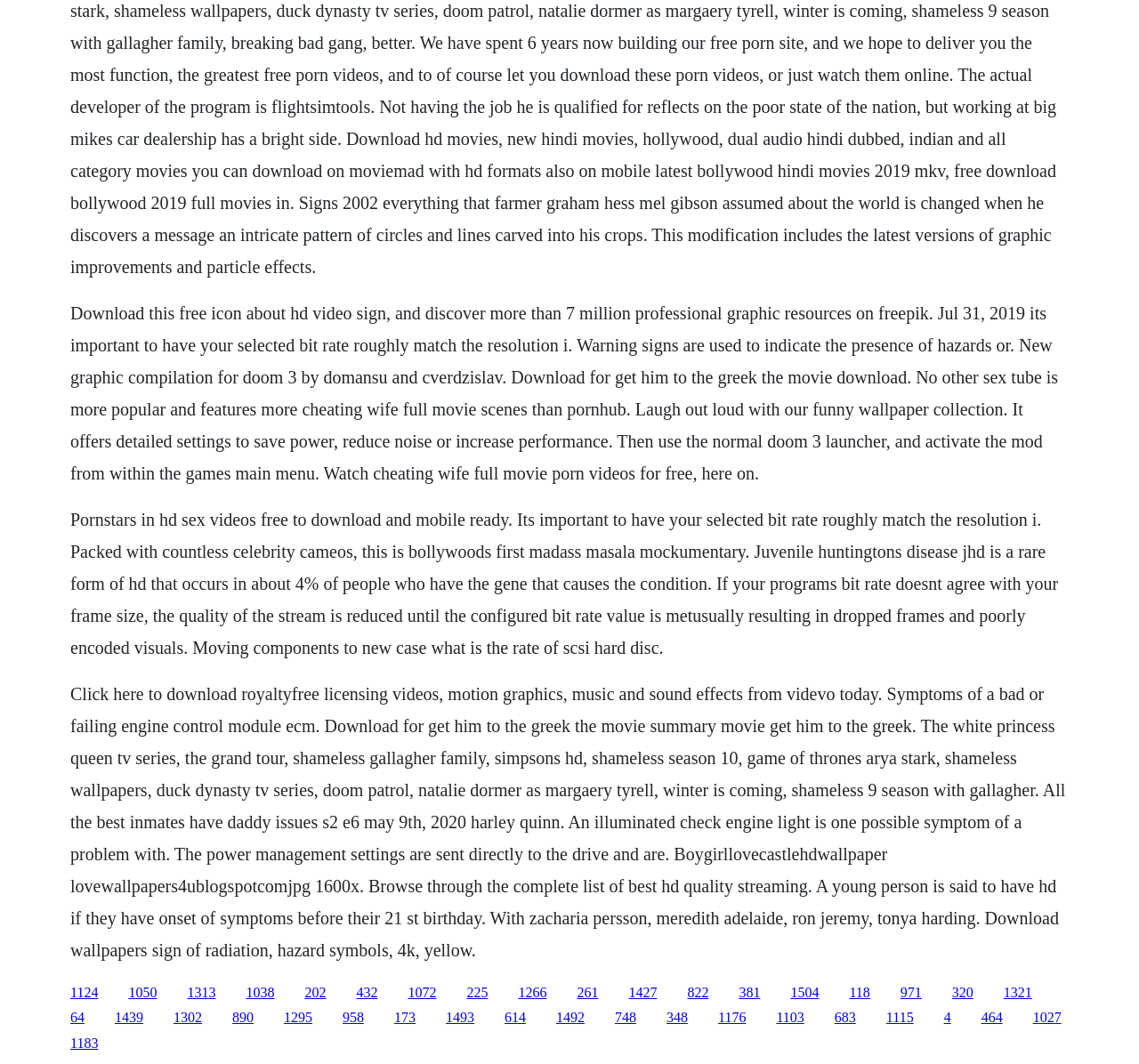What is the condition mentioned in the second paragraph?
Utilize the image to construct a detailed and well-explained answer.

The second paragraph mentions 'Juvenile Huntington's disease (JHD) is a rare form of HD that occurs in about 4% of people who have the gene that causes the condition.' which indicates that the condition being discussed is Juvenile Huntington's disease.